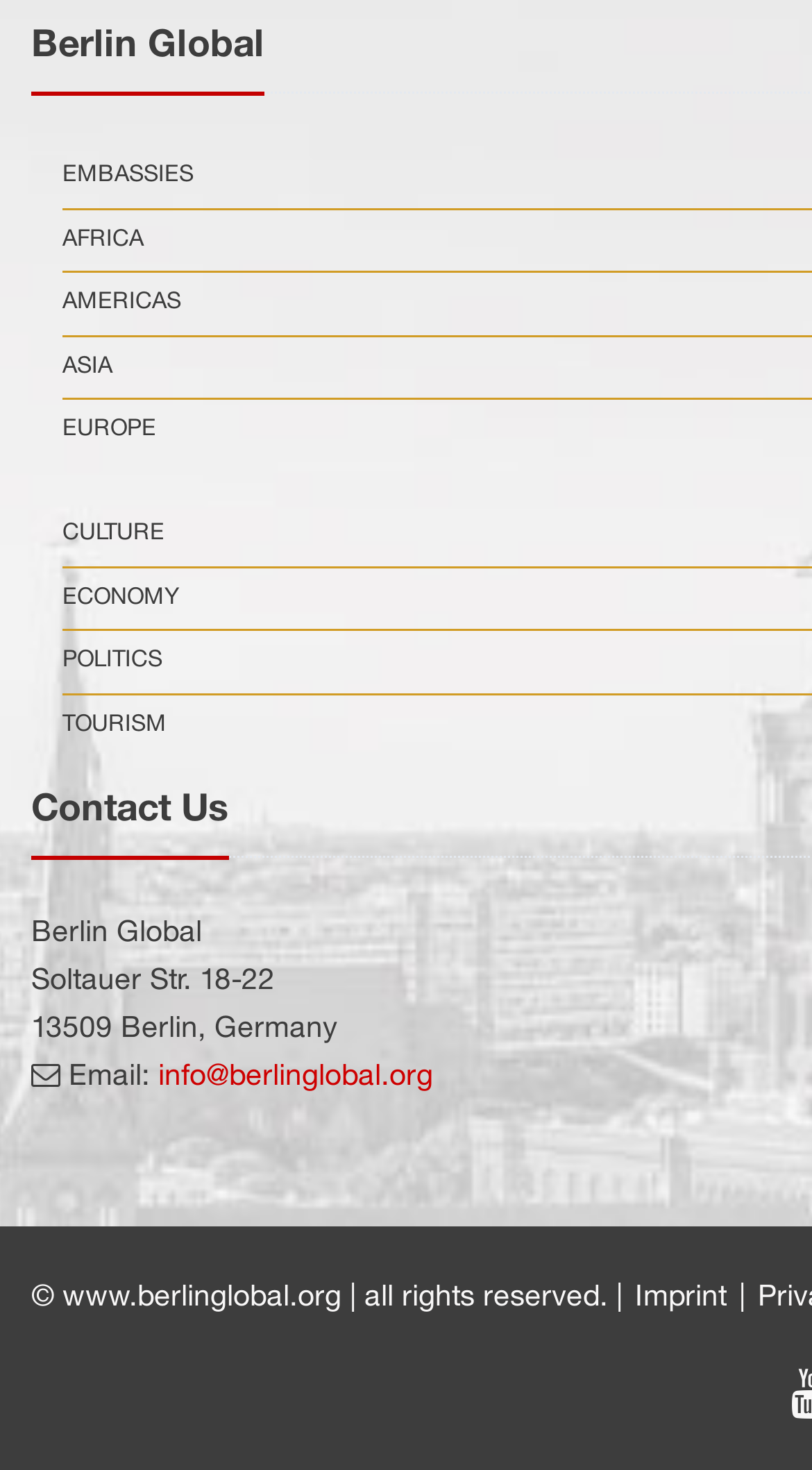Please specify the bounding box coordinates in the format (top-left x, top-left y, bottom-right x, bottom-right y), with values ranging from 0 to 1. Identify the bounding box for the UI component described as follows: Tourism

[0.077, 0.473, 0.205, 0.515]